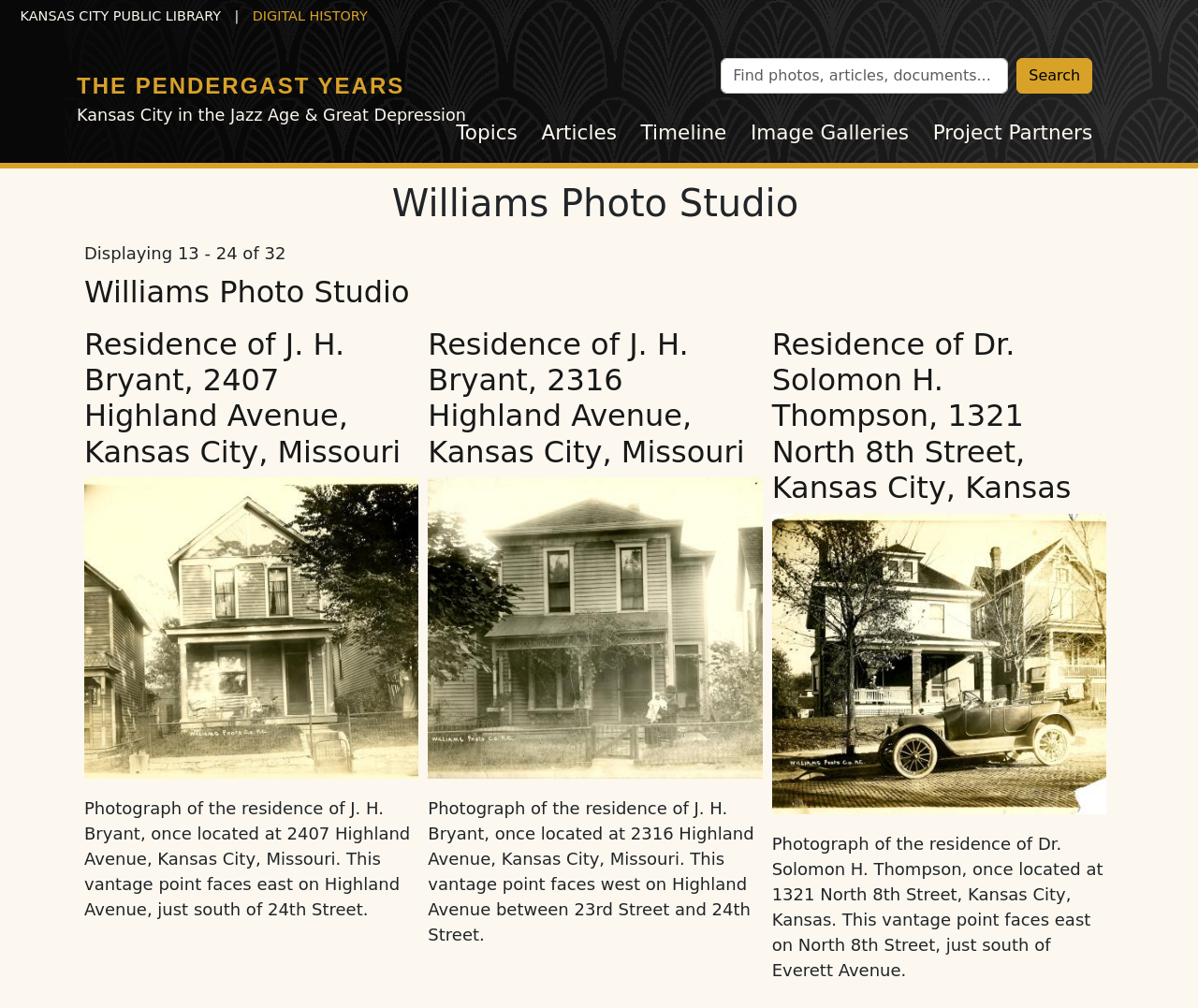Illustrate the webpage with a detailed description.

The webpage is about Williams Photo Studio, specifically showcasing photographs from the Pendergast Years. At the top, there is a header with the title "Williams Photo Studio | The Pendergast Years" and a navigation menu with links to "DIGITAL HISTORY" and "THE PENDERGAST YEARS". Below the header, there is a search bar with a "Search" button.

On the left side, there is a main navigation menu with links to "Topics", "Articles", "Timeline", "Image Galleries", and "Project Partners". Above this menu, there is a heading "Williams Photo Studio" and a text "Displaying 13 - 24 of 32", indicating that the page is showing a subset of a larger collection.

The main content of the page is divided into three sections, each featuring a photograph with a heading, link, and descriptive text. The first section is about the "Residence of J. H. Bryant, 2407 Highland Avenue, Kansas City, Missouri", with a photograph and a detailed description of the image. The second section is about the "Residence of J. H. Bryant, 2316 Highland Avenue, Kansas City, Missouri", with a similar layout. The third section is about the "Residence of Dr. Solomon H. Thompson, 1321 North 8th Street, Kansas City, Kansas", again with a photograph and descriptive text.

Each section has a heading, a link to the photograph, and a detailed description of the image, including the location and vantage point of the photograph. The photographs are displayed prominently, with the descriptive text below each image.